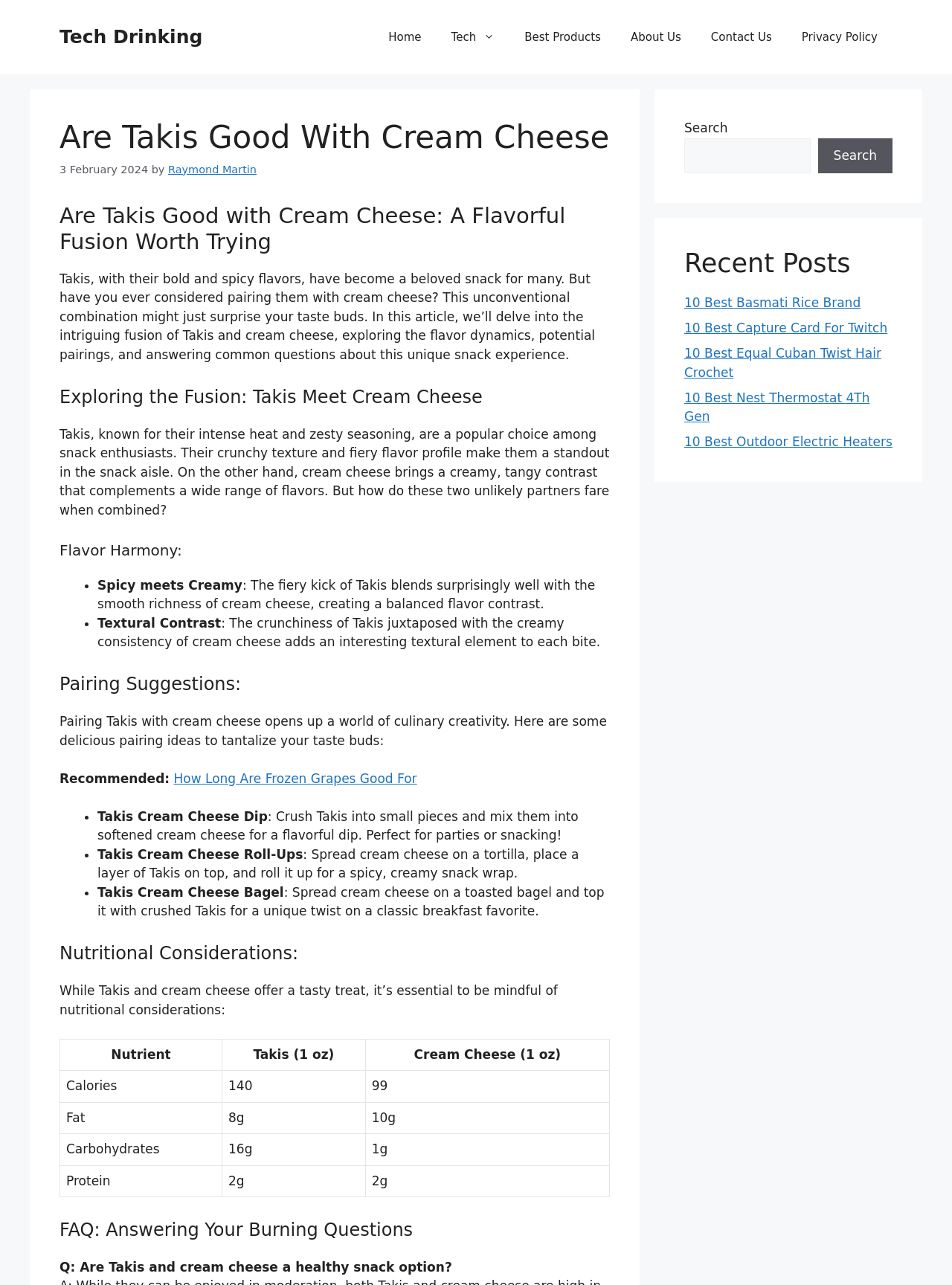Using the provided element description, identify the bounding box coordinates as (top-left x, top-left y, bottom-right x, bottom-right y). Ensure all values are between 0 and 1. Description: Home

[0.392, 0.012, 0.458, 0.046]